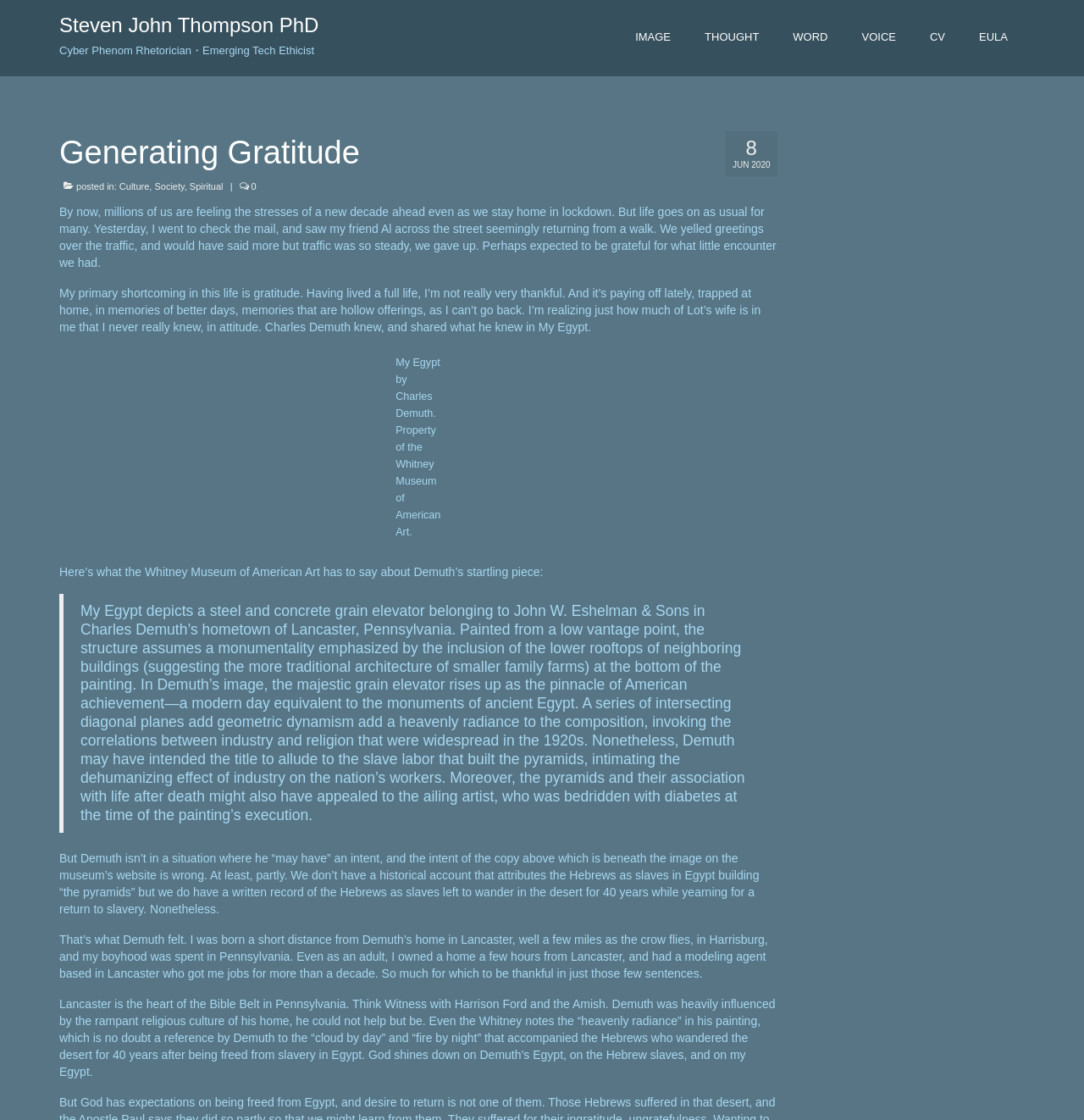Pinpoint the bounding box coordinates of the area that should be clicked to complete the following instruction: "Read the article about Culture". The coordinates must be given as four float numbers between 0 and 1, i.e., [left, top, right, bottom].

[0.11, 0.162, 0.138, 0.171]